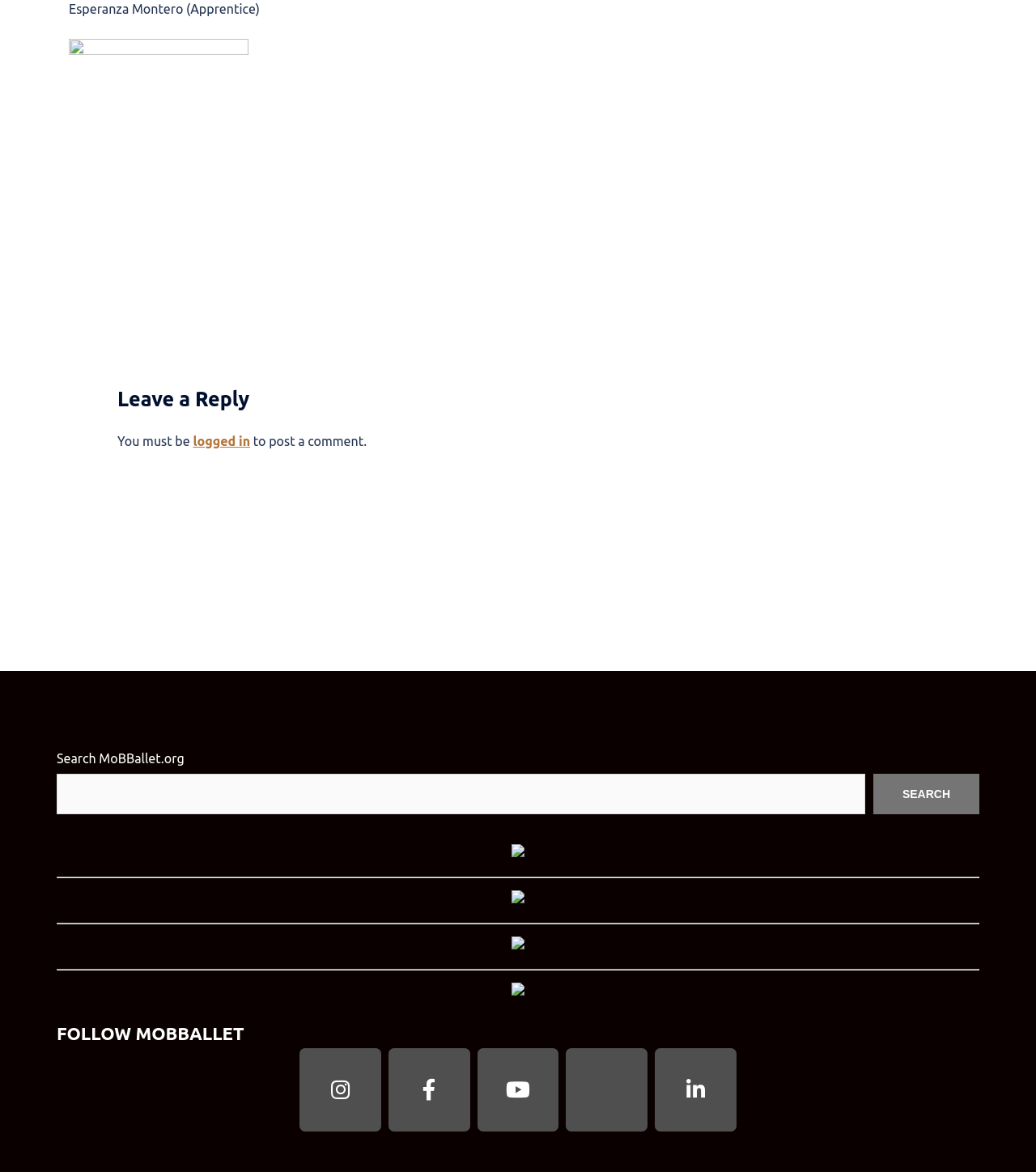Locate the bounding box coordinates of the clickable region to complete the following instruction: "Leave a reply."

[0.113, 0.33, 0.887, 0.351]